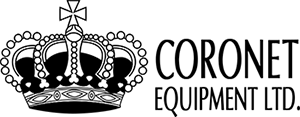What does the bold typography of 'CORONET EQUIPMENT LTD.' emphasize?
Based on the visual content, answer with a single word or a brief phrase.

The brand's identity